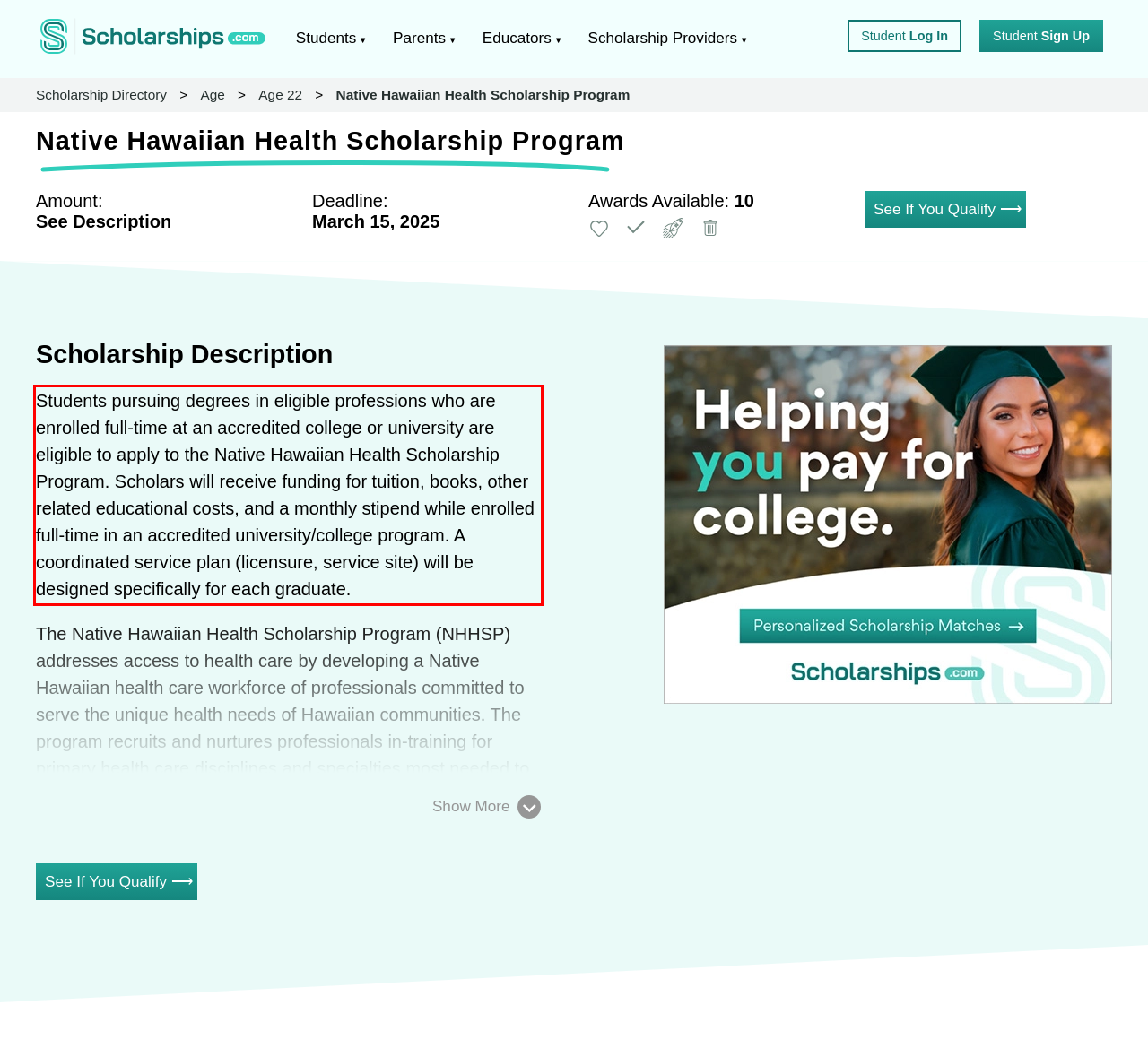Analyze the screenshot of a webpage where a red rectangle is bounding a UI element. Extract and generate the text content within this red bounding box.

Students pursuing degrees in eligible professions who are enrolled full-time at an accredited college or university are eligible to apply to the Native Hawaiian Health Scholarship Program. Scholars will receive funding for tuition, books, other related educational costs, and a monthly stipend while enrolled full-time in an accredited university/college program. A coordinated service plan (licensure, service site) will be designed specifically for each graduate.